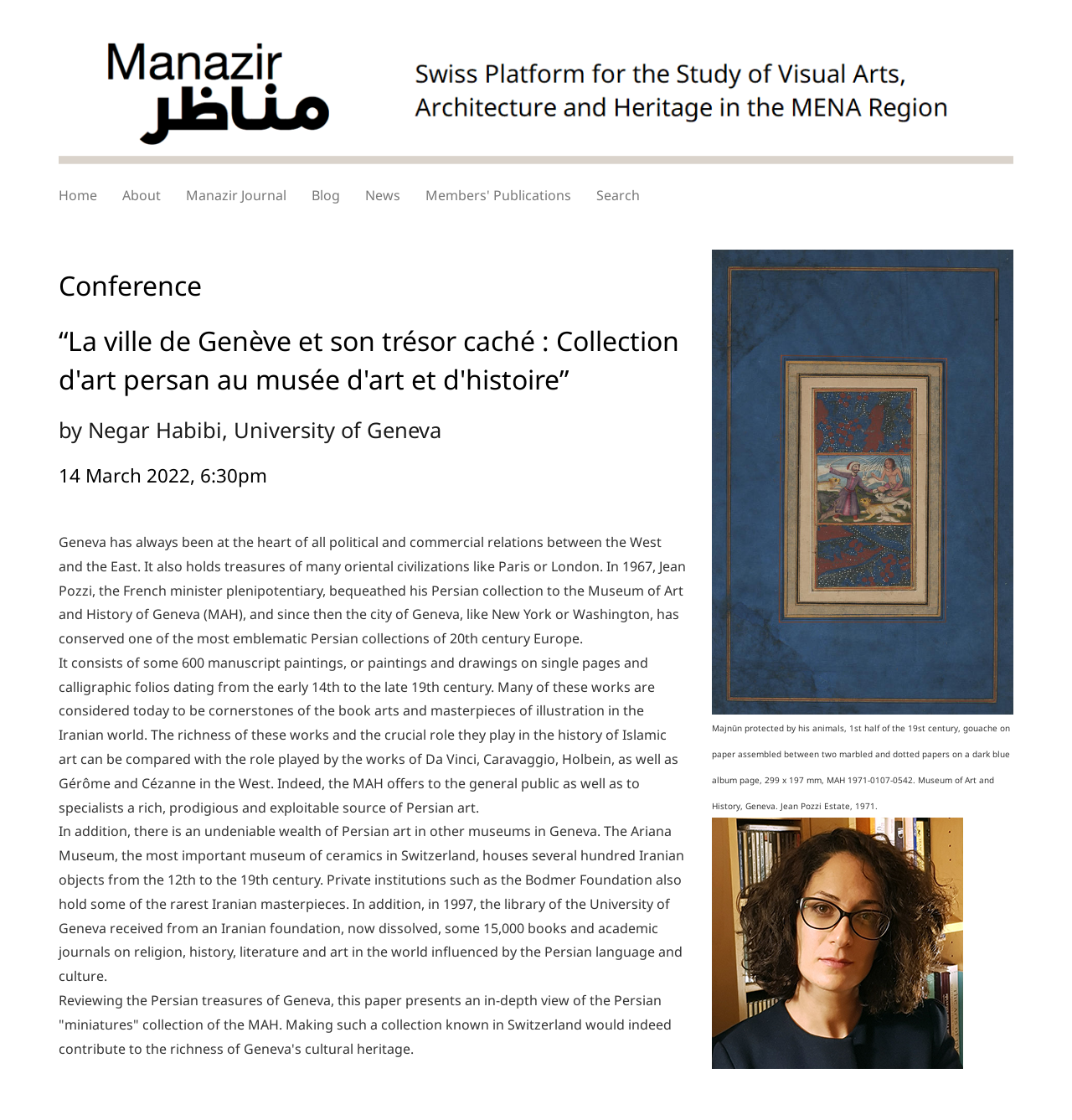Who is the speaker of the lecture?
Using the image provided, answer with just one word or phrase.

Negar Habibi